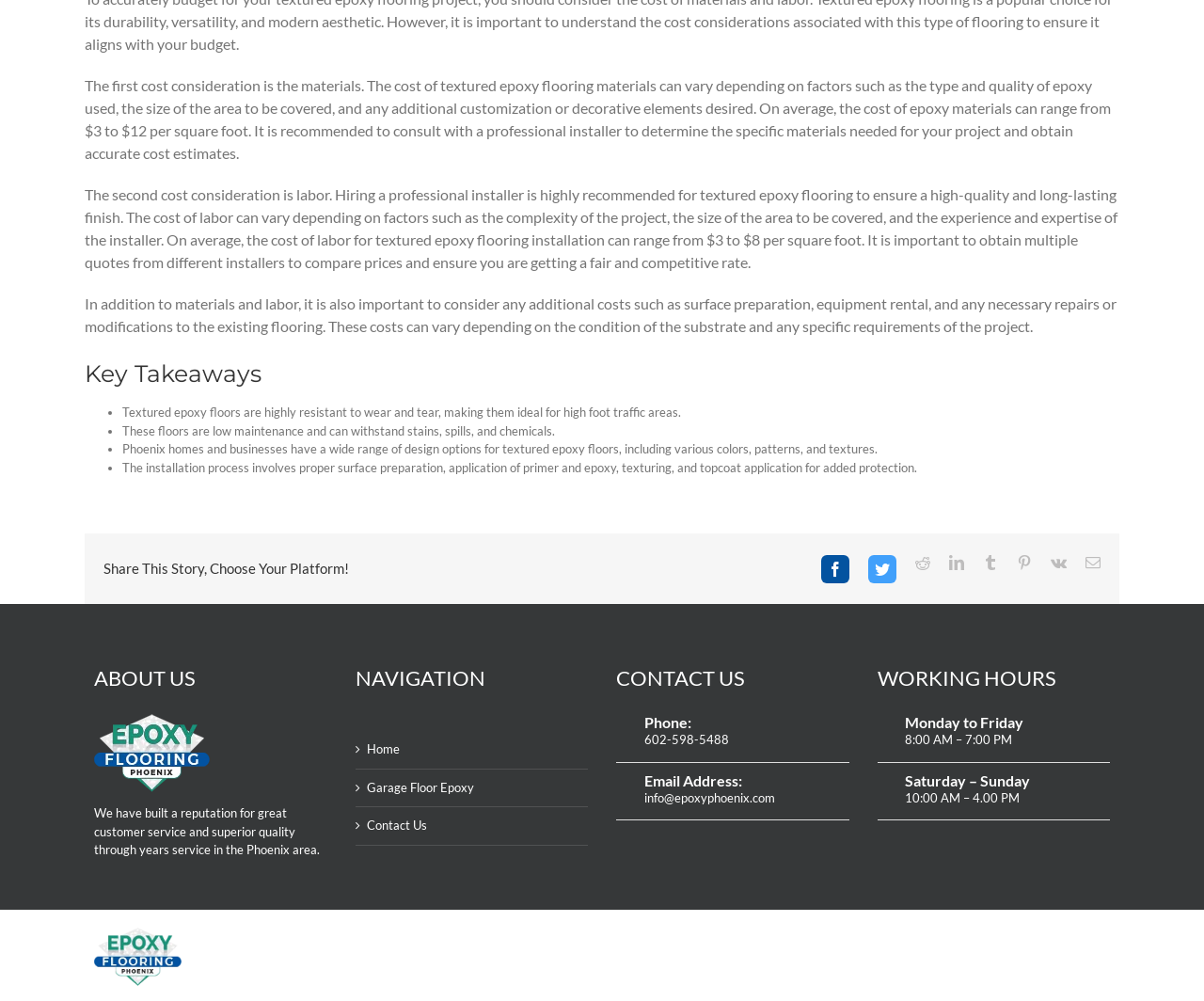What is the benefit of textured epoxy floors?
Please use the visual content to give a single word or phrase answer.

Low maintenance